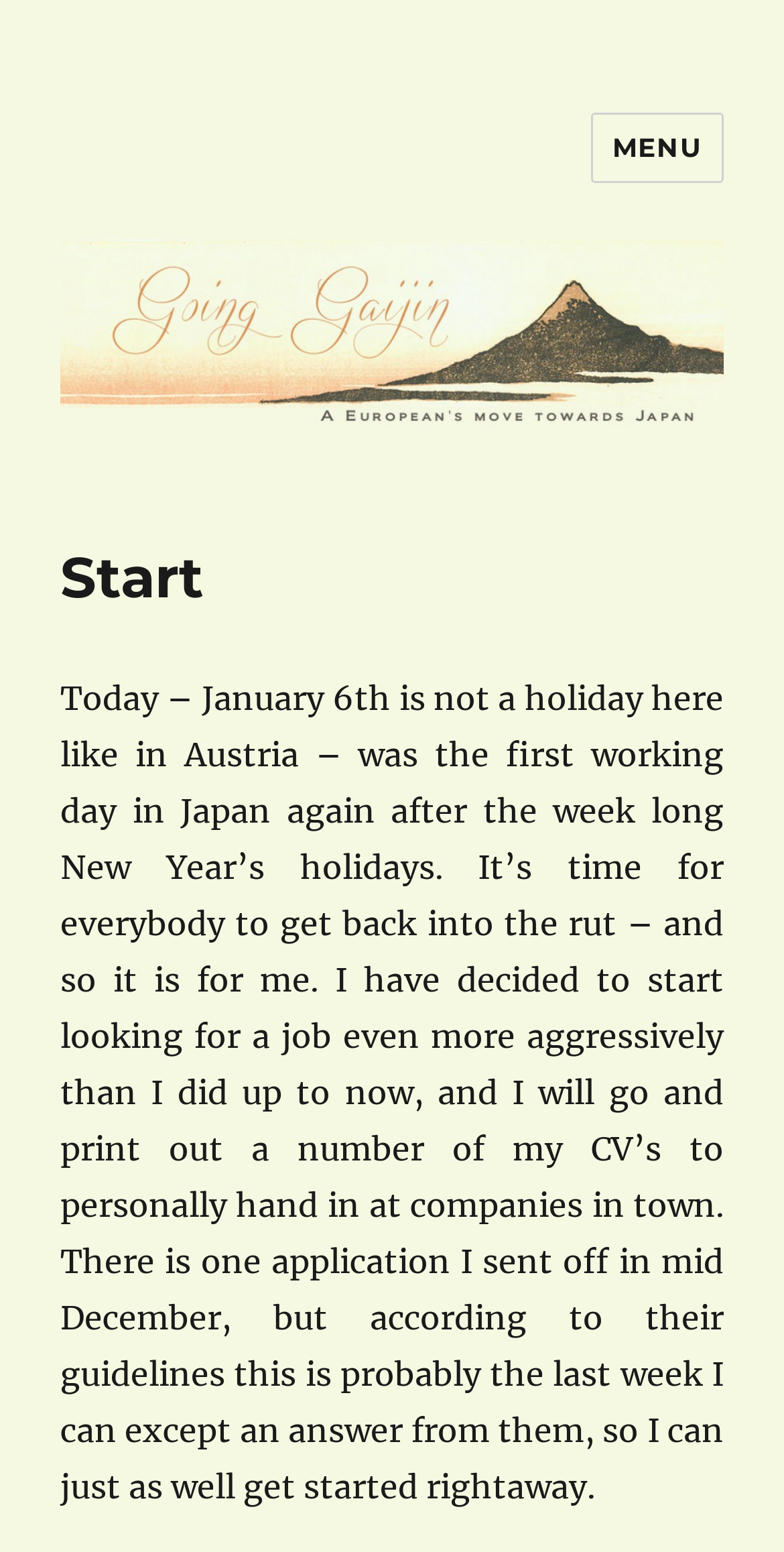Respond to the question with just a single word or phrase: 
What is the author's plan for the day?

to start looking for a job